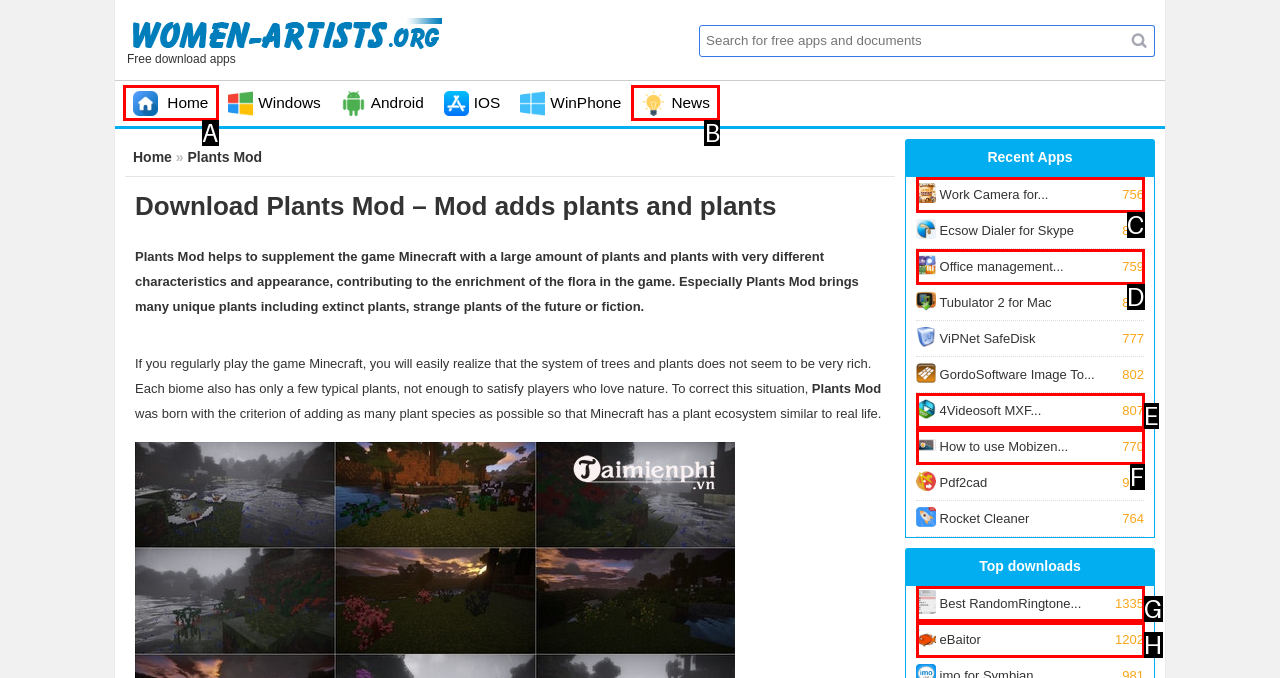Based on the given description: Office management... 759, determine which HTML element is the best match. Respond with the letter of the chosen option.

D